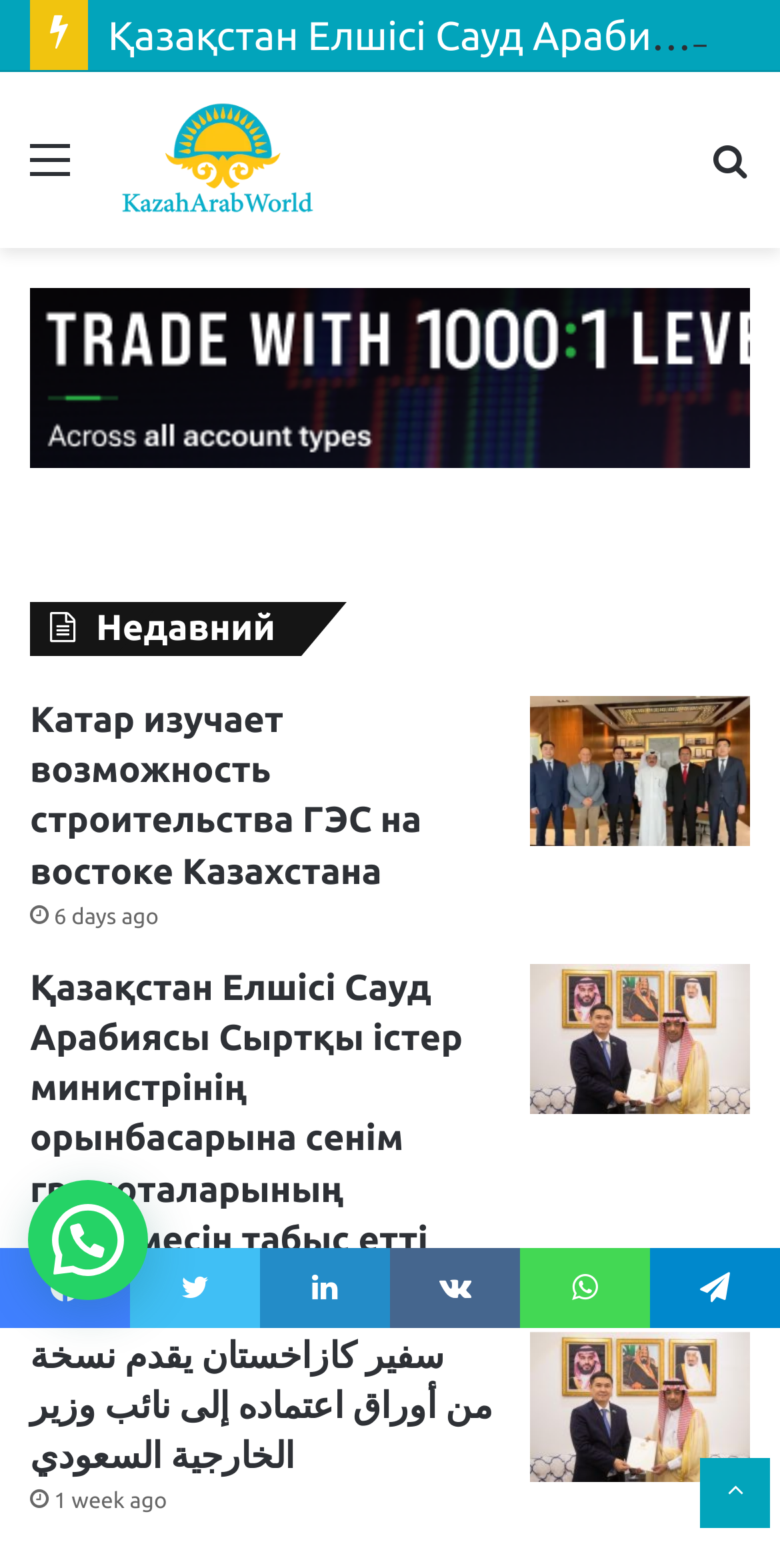Write an elaborate caption that captures the essence of the webpage.

The webpage appears to be a news article page from Kazakh Arab World. At the top, there is a secondary navigation bar with links to "Menu" and "Search for". Below this, there is a logo of Kazakh Arab World, which is an image. 

On the left side, there is an iframe that takes up most of the vertical space. Within this iframe, there are several news articles listed. Each article has a title, which is a link, and a timestamp indicating when it was published. The articles are stacked vertically, with the most recent one at the top. The titles of the articles are in different languages, including Russian, Kazakh, and Arabic.

On the right side, there are social media links to Facebook, Twitter, LinkedIn, VKontakte, WhatsApp, and Telegram. These links are arranged horizontally and are located near the bottom of the page.

At the very bottom of the page, there is a "Back to top" button and an "Open chat" text.